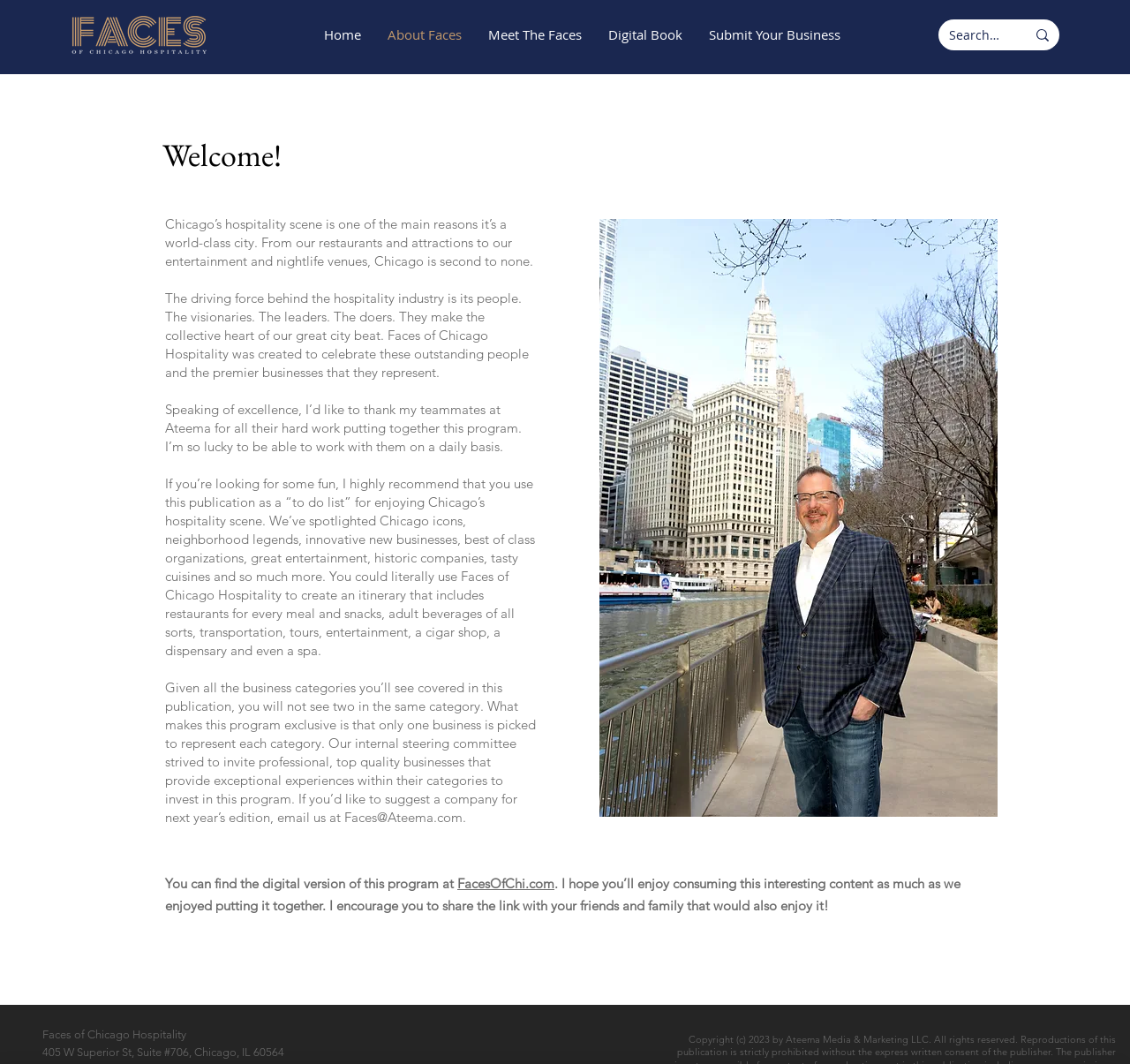Explain the features and main sections of the webpage comprehensively.

The webpage is about Faces of Chicago Hospitality, a publication that celebrates the people and businesses behind Chicago's hospitality industry. At the top left of the page, there is a logo image of Faces Chicago Hospitality. Below it, there is a navigation menu with links to different sections of the website, including Home, About Faces, Meet The Faces, Digital Book, and Submit Your Business.

On the right side of the navigation menu, there is an iframe with embedded content and a search bar with a magnifying glass icon. The search bar allows users to search for specific content on the website.

The main content of the page is divided into several sections. The first section welcomes users to the website and introduces the purpose of Faces of Chicago Hospitality. There is a heading that reads "Welcome!" followed by a paragraph of text that describes the hospitality industry in Chicago.

Below the introduction, there are several paragraphs of text that discuss the people behind the hospitality industry, the creation of the publication, and the types of businesses featured in it. The text is accompanied by a profile image of Tim, likely the creator of the publication.

Further down the page, there is a section that invites users to explore the digital version of the publication, with a link to the website FacesOfChi.com. The page also includes the contact information of Faces of Chicago Hospitality, including their address.

At the very bottom of the page, there is a footer section with the title "Faces of Chicago Hospitality" and the address of the organization.